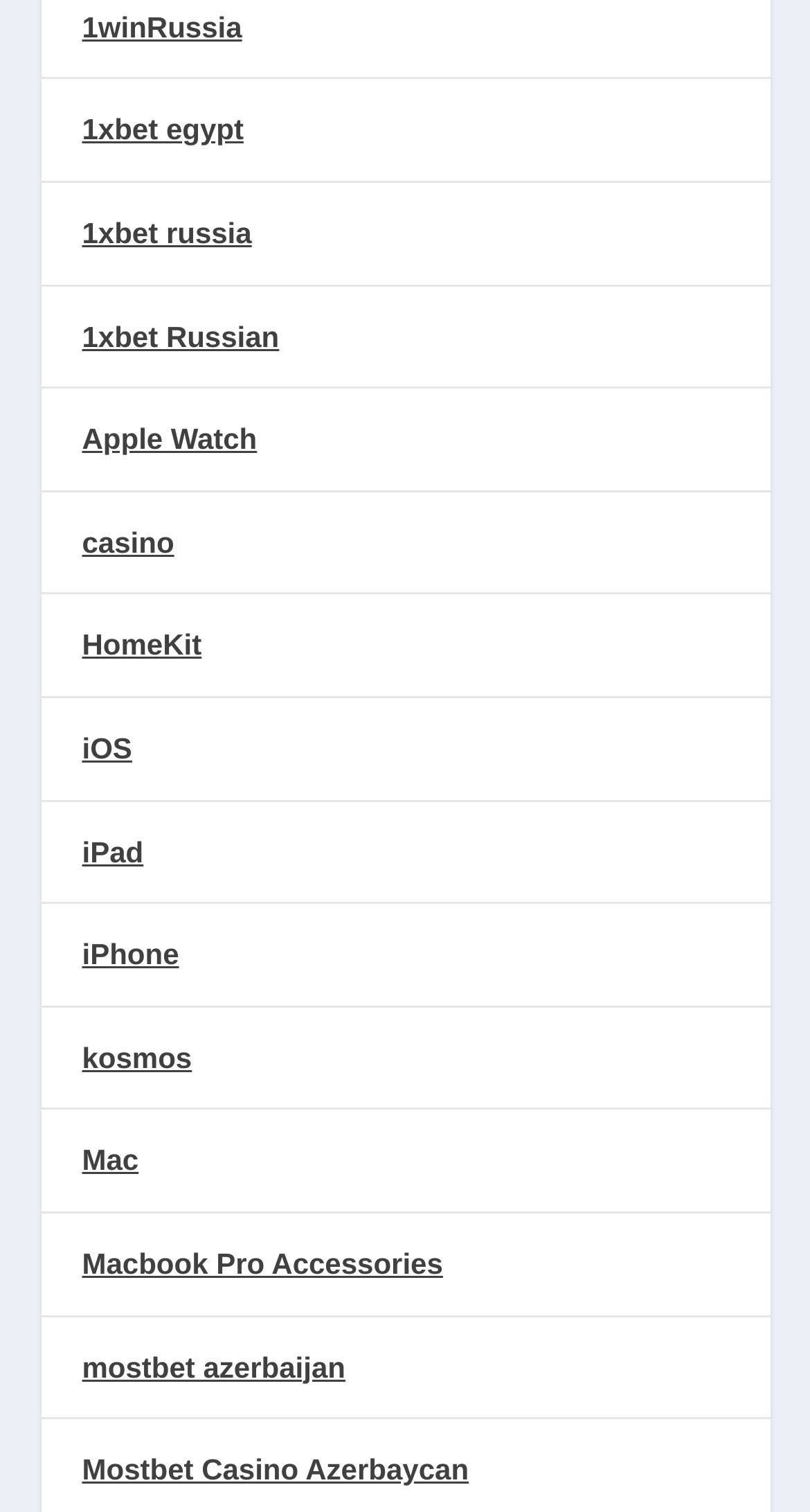Locate the bounding box coordinates of the element you need to click to accomplish the task described by this instruction: "visit 1win Russia website".

[0.101, 0.007, 0.299, 0.029]